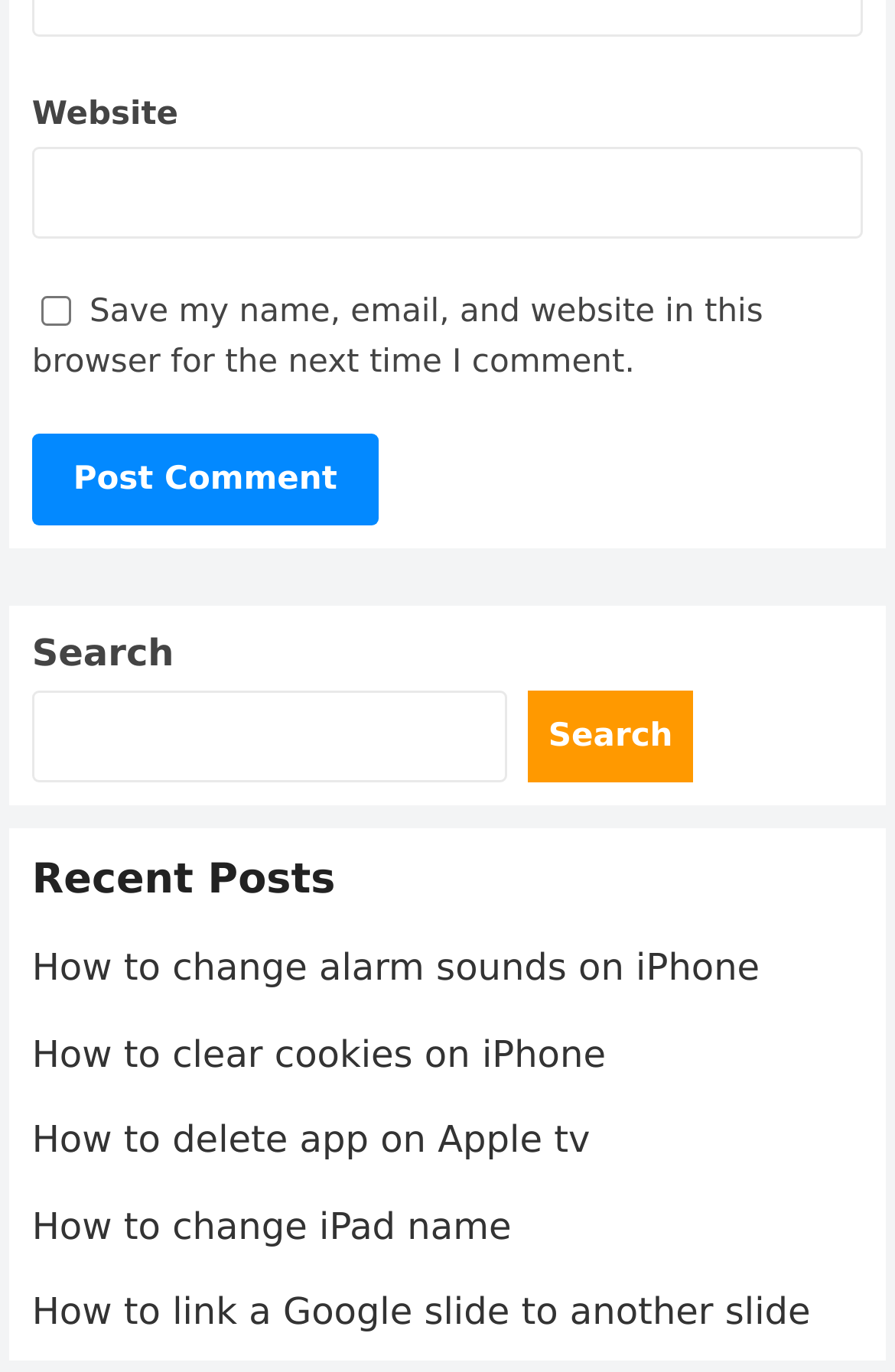Determine the bounding box coordinates of the target area to click to execute the following instruction: "Post a comment."

[0.036, 0.316, 0.423, 0.383]